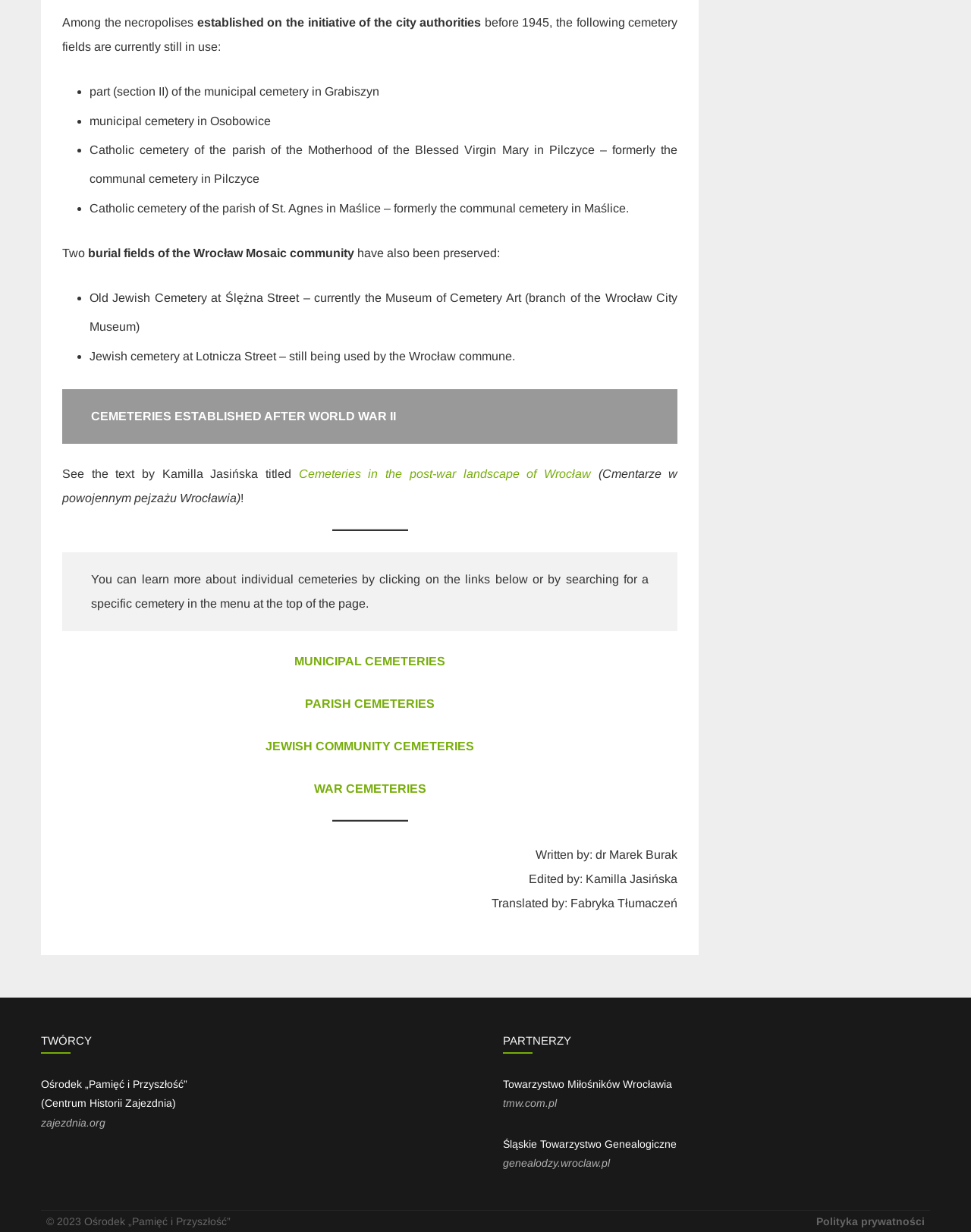Who wrote the text about cemeteries?
Utilize the information in the image to give a detailed answer to the question.

I found the author's name at the bottom of the page, which states 'Written by: dr Marek Burak'.